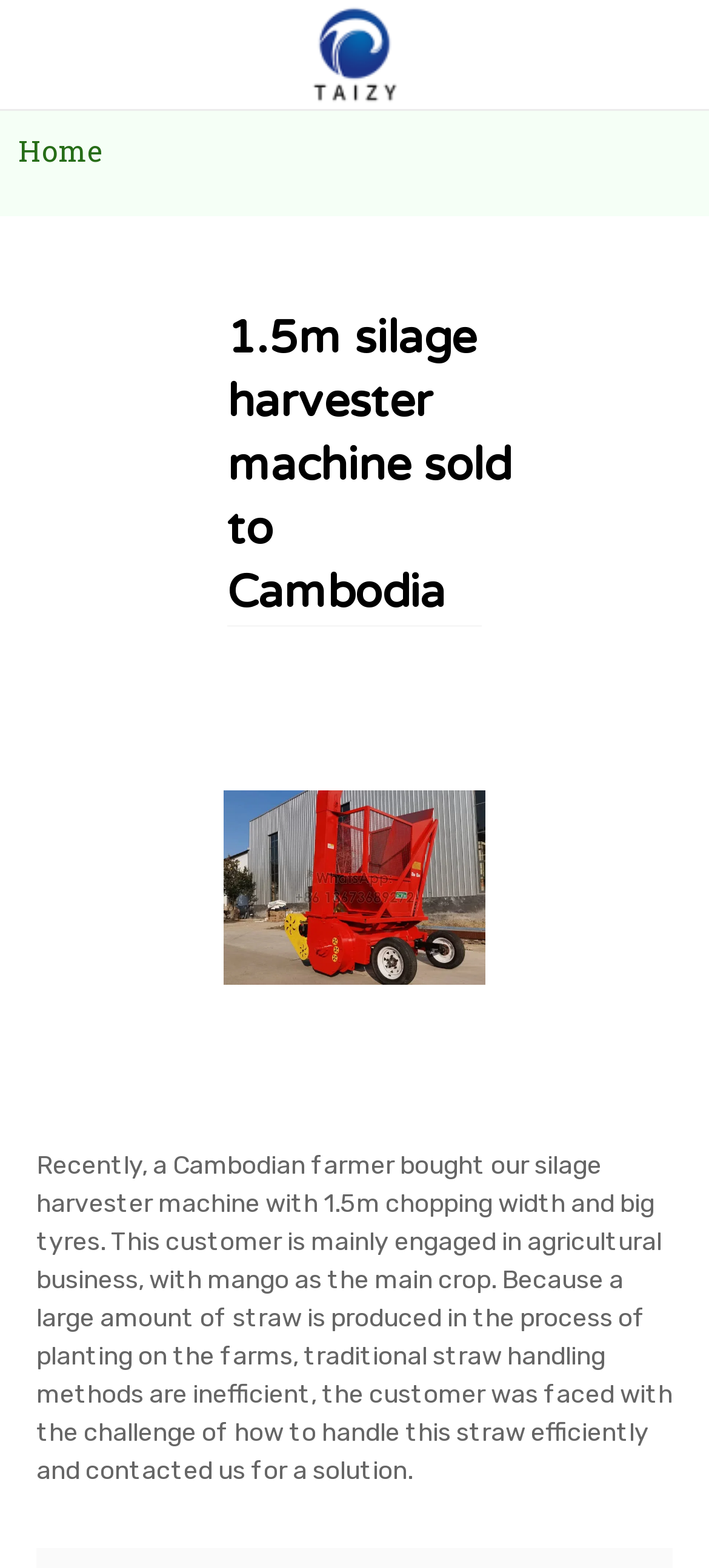Given the description "alt="silage baler" title="Silagebaler"", determine the bounding box of the corresponding UI element.

[0.423, 0.0, 0.577, 0.07]